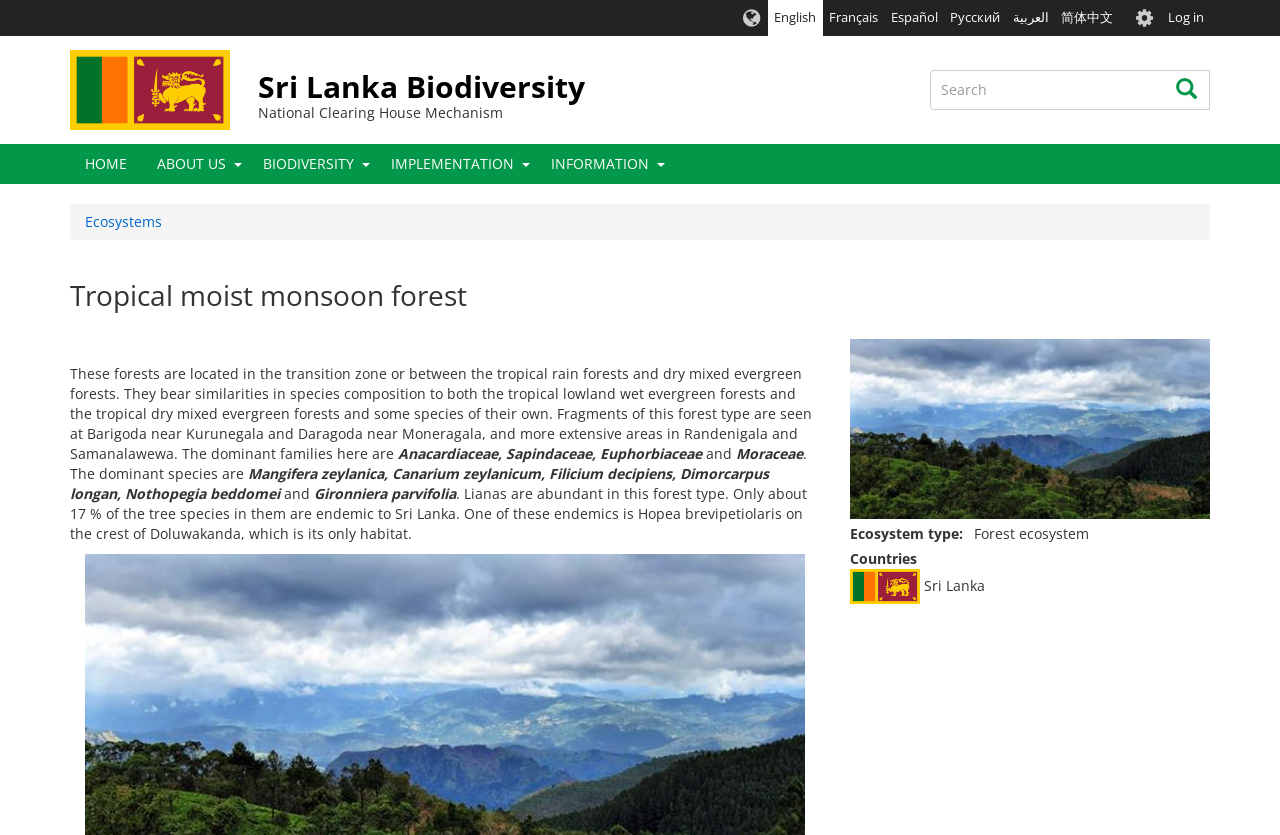Your task is to extract the text of the main heading from the webpage.

Tropical moist monsoon forest